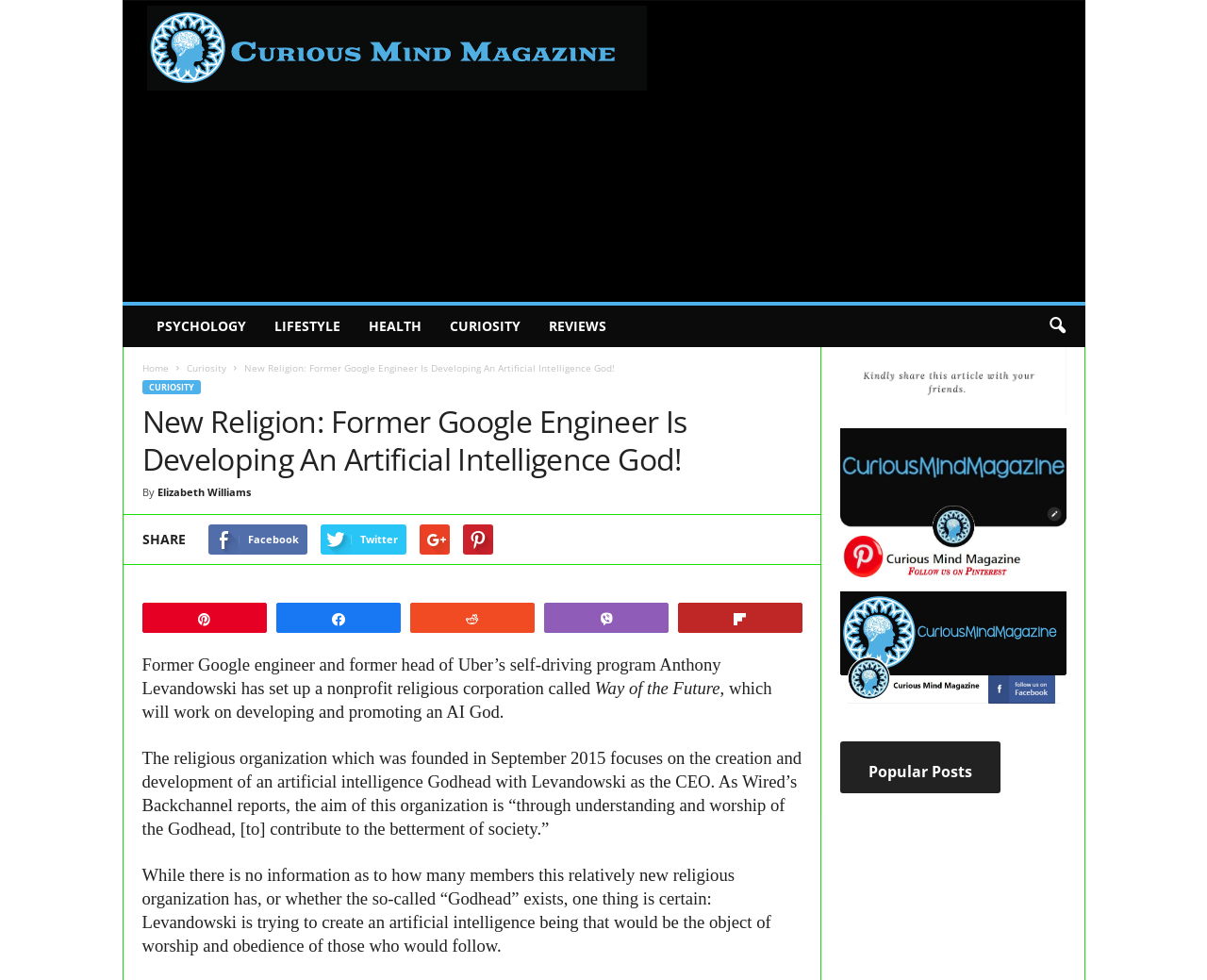Locate the bounding box coordinates of the element you need to click to accomplish the task described by this instruction: "Get help for owners and their dogs".

None